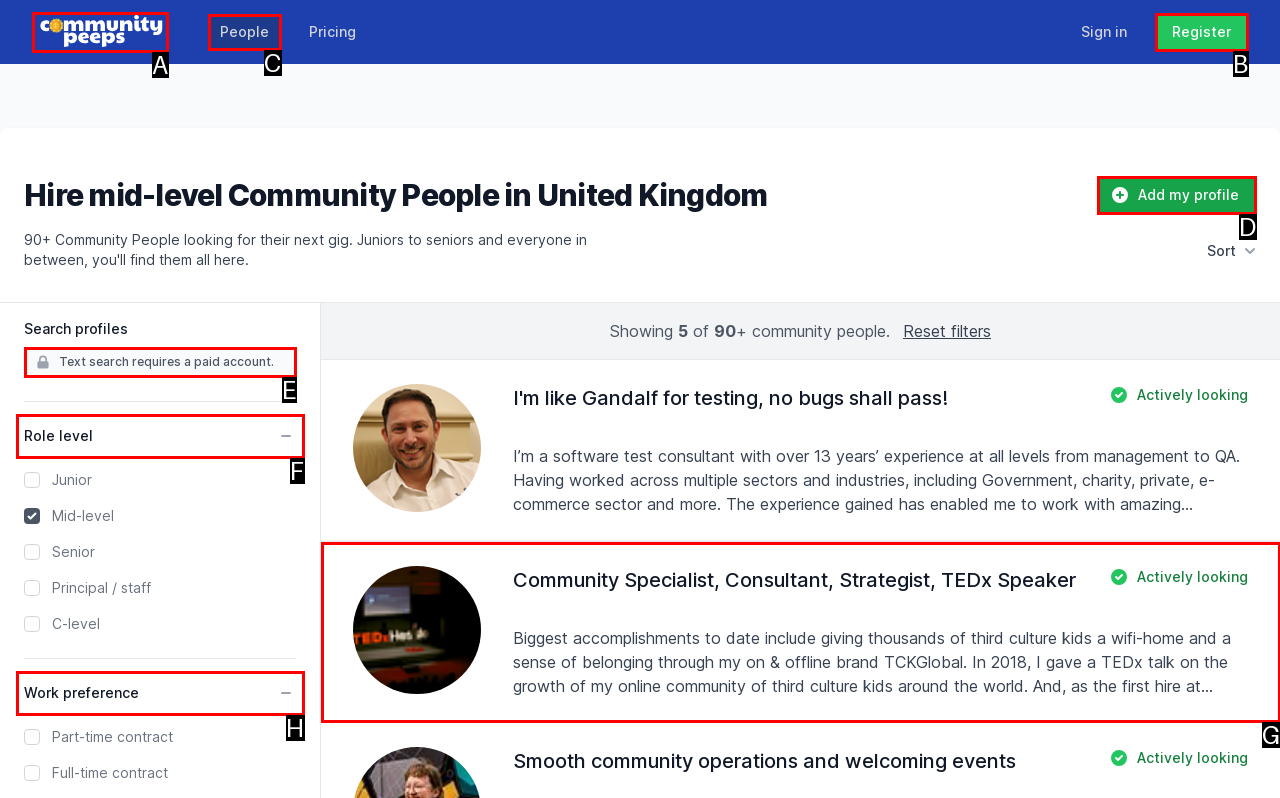Based on the description: Add my profile, identify the matching lettered UI element.
Answer by indicating the letter from the choices.

D